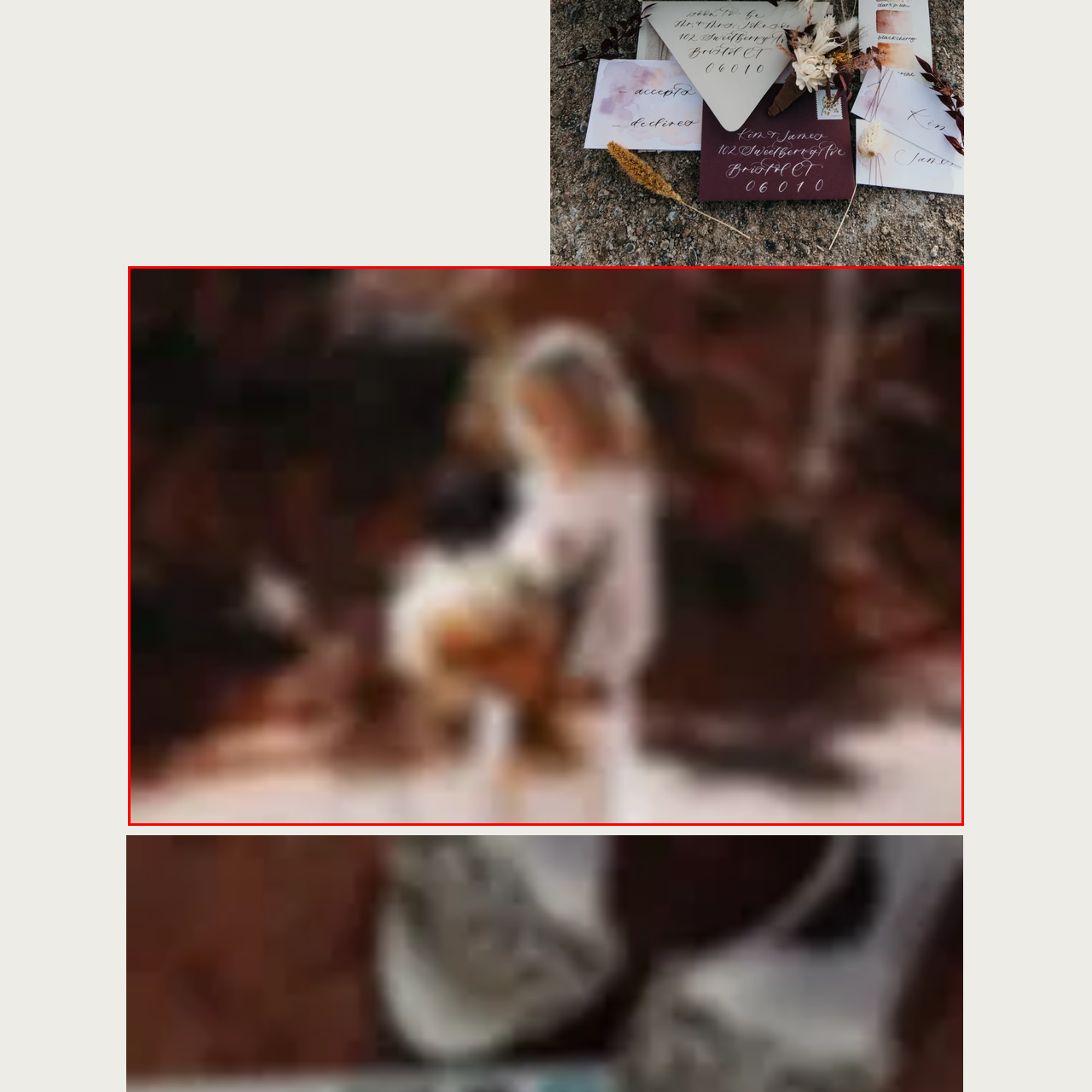Is the atmosphere of the scene joyful?
Concentrate on the image bordered by the red bounding box and offer a comprehensive response based on the image details.

The caption conveys that the overall atmosphere of the scene is one of joy and innocence, highlighting the bond between the child and the furry companion in this tranquil moment.